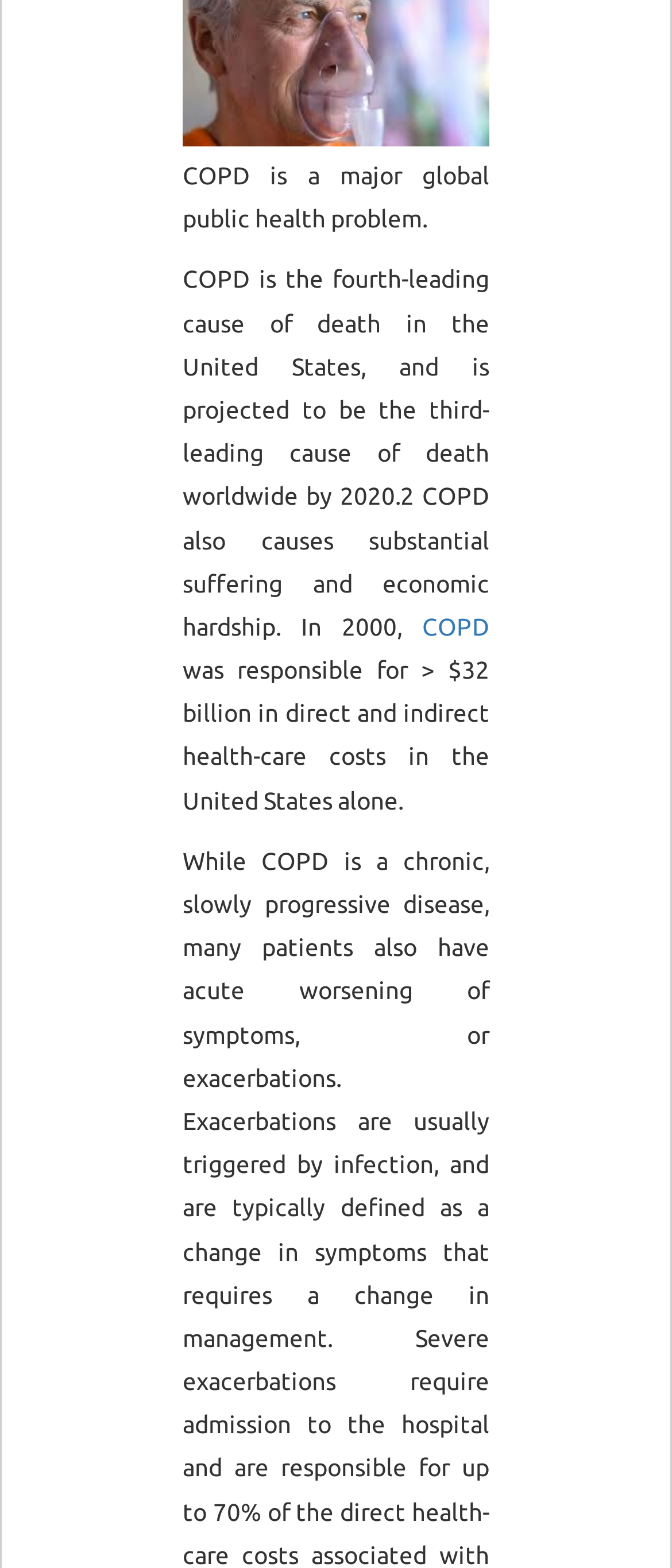Please specify the bounding box coordinates of the region to click in order to perform the following instruction: "Click the Search button".

[0.603, 0.147, 0.654, 0.177]